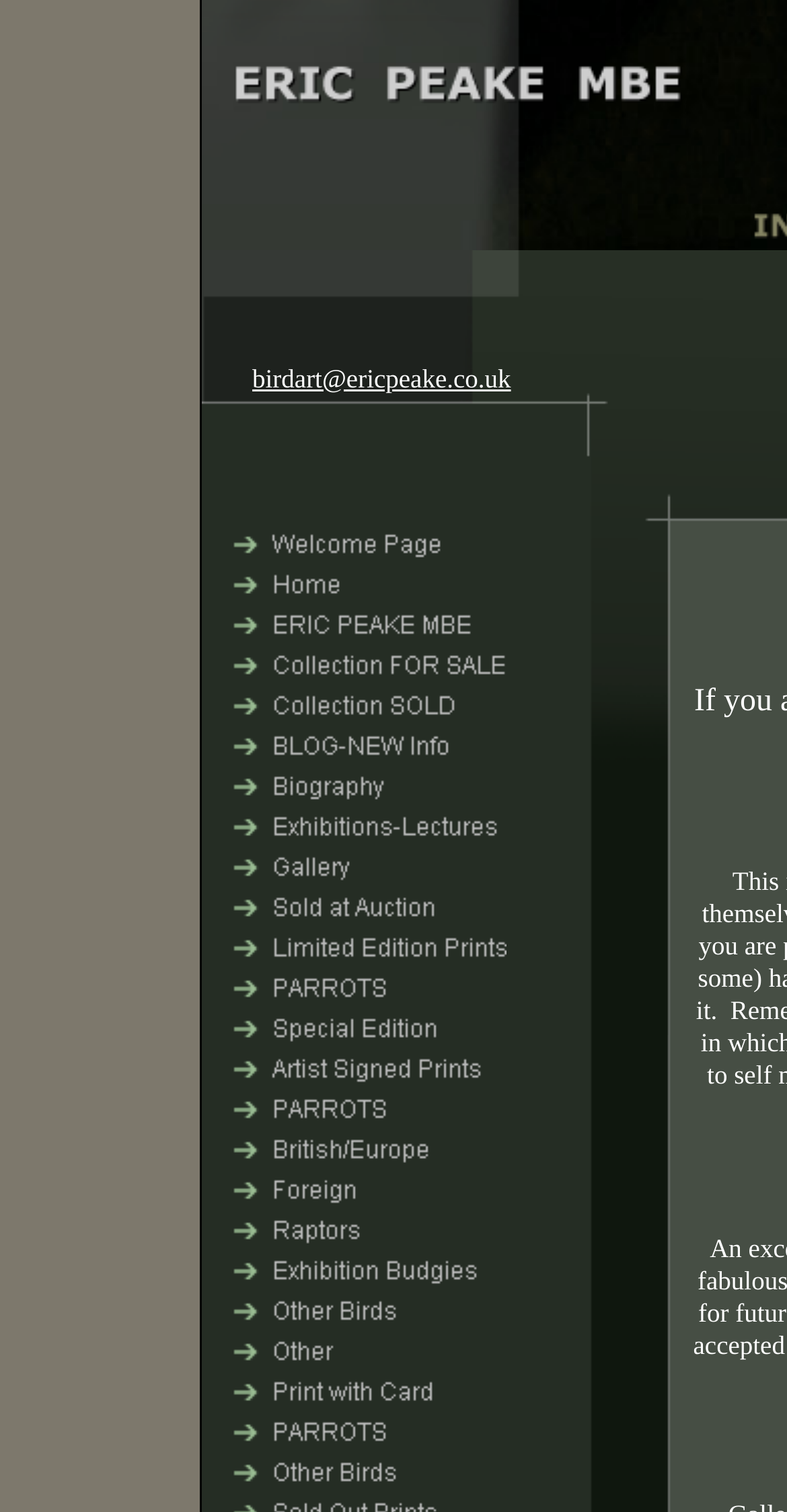Identify the bounding box coordinates for the element you need to click to achieve the following task: "Click on the 'Home' link". Provide the bounding box coordinates as four float numbers between 0 and 1, in the form [left, top, right, bottom].

[0.256, 0.358, 0.644, 0.38]